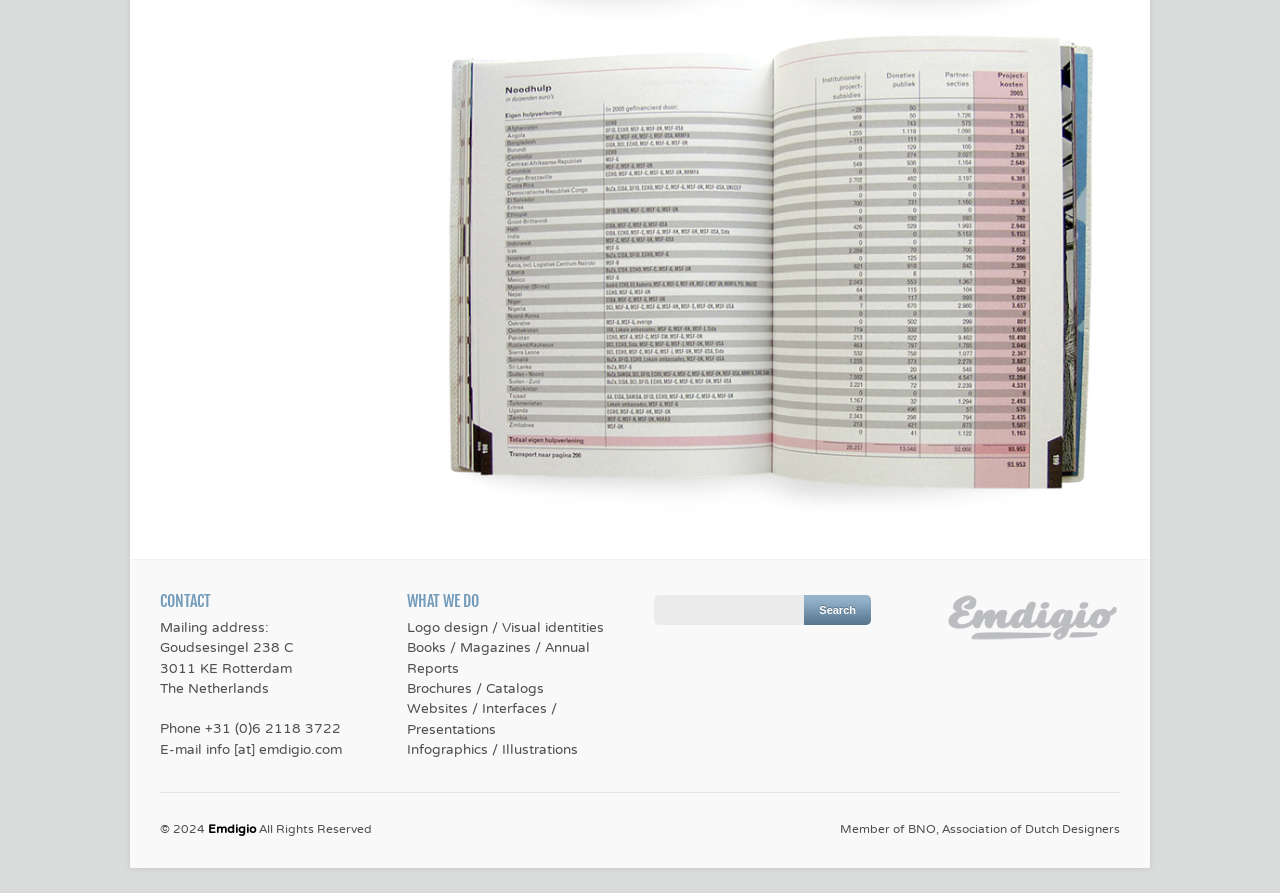What is the company name?
Could you answer the question in a detailed manner, providing as much information as possible?

The company name can be found at the bottom of the webpage, where it says '© 2024' followed by 'Emdigio' and 'All Rights Reserved'.